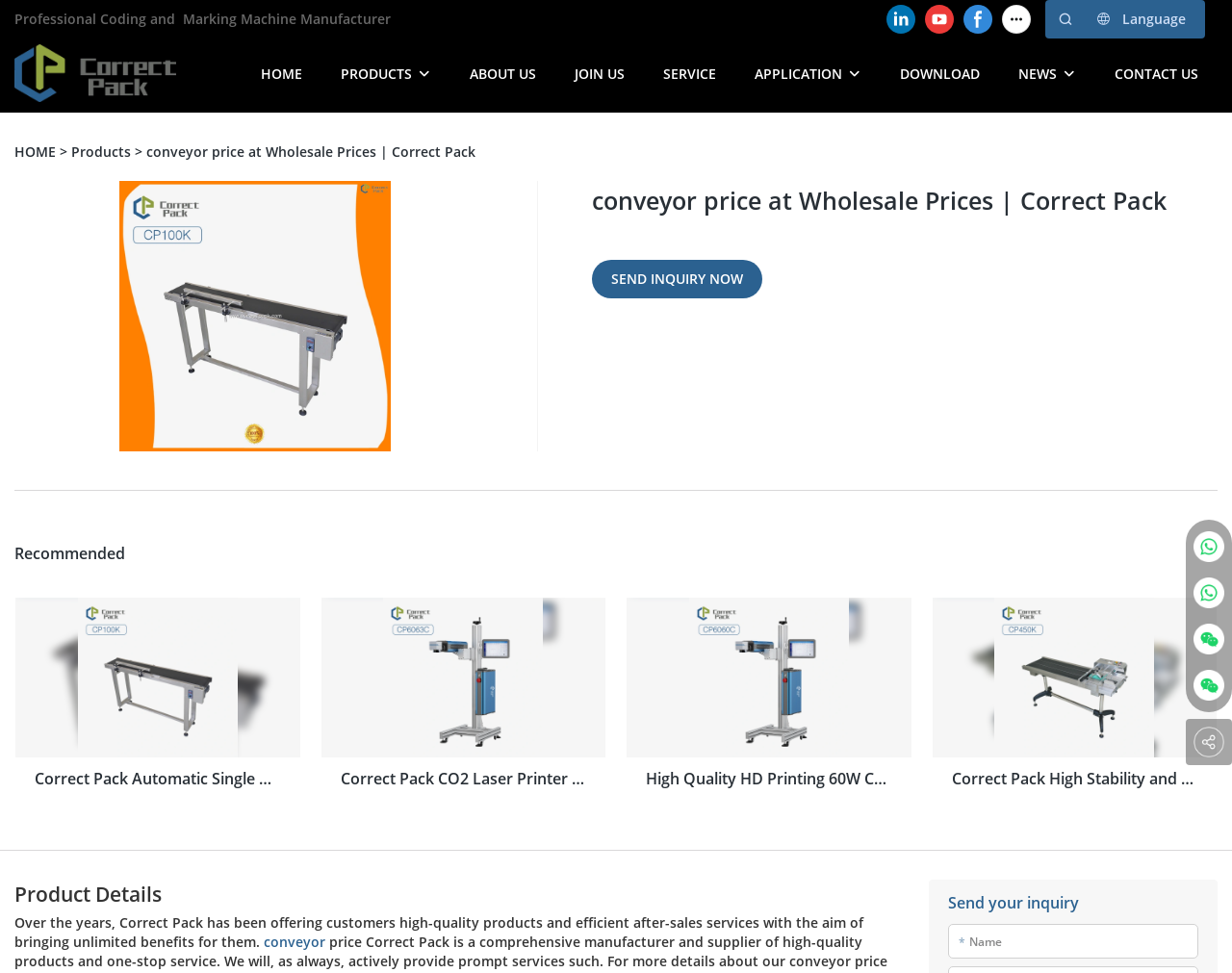What is the language of the website?
Based on the screenshot, provide your answer in one word or phrase.

English